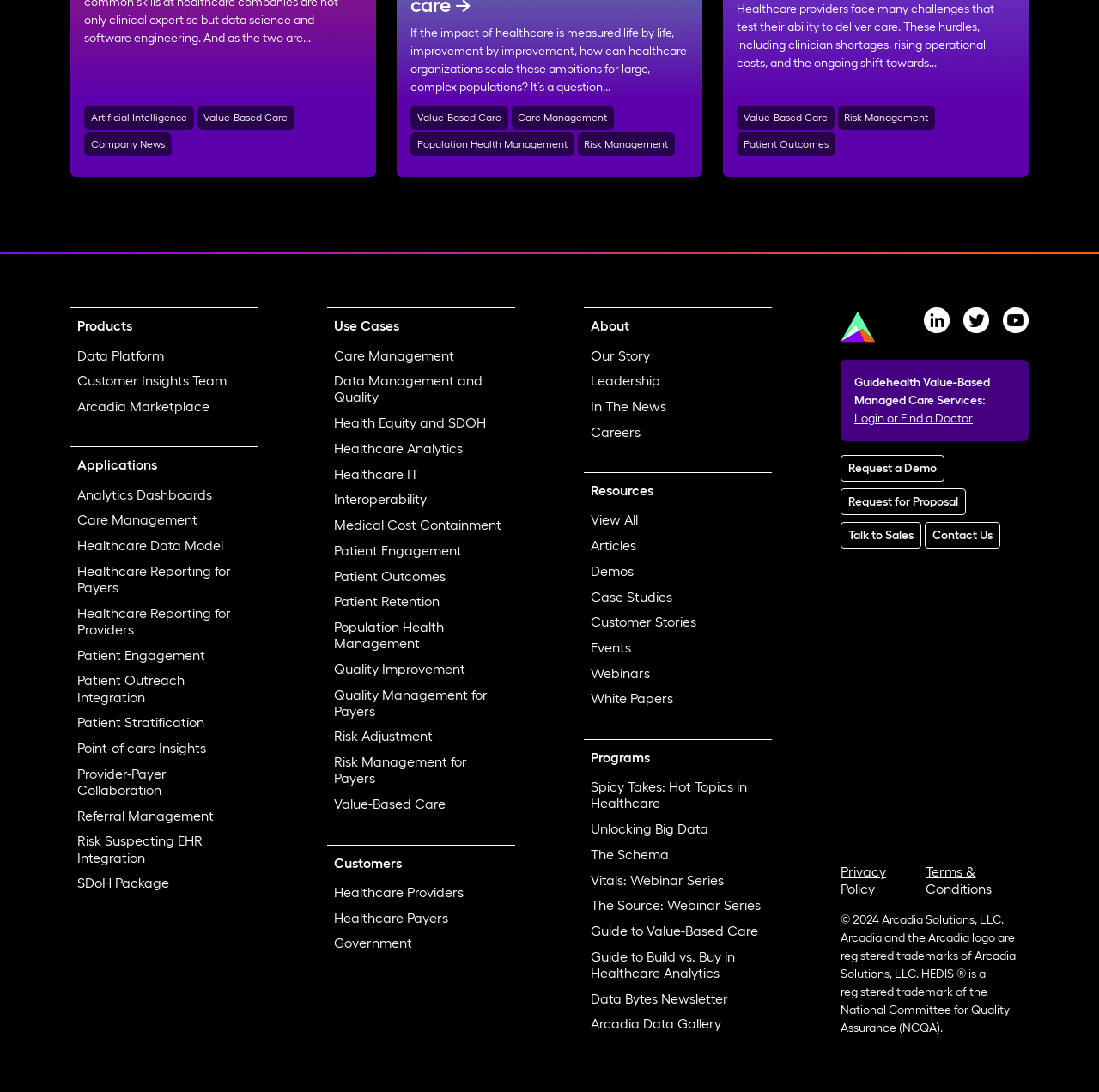Please identify the bounding box coordinates of the element's region that should be clicked to execute the following instruction: "Call the dentist using the phone number link". The bounding box coordinates must be four float numbers between 0 and 1, i.e., [left, top, right, bottom].

None